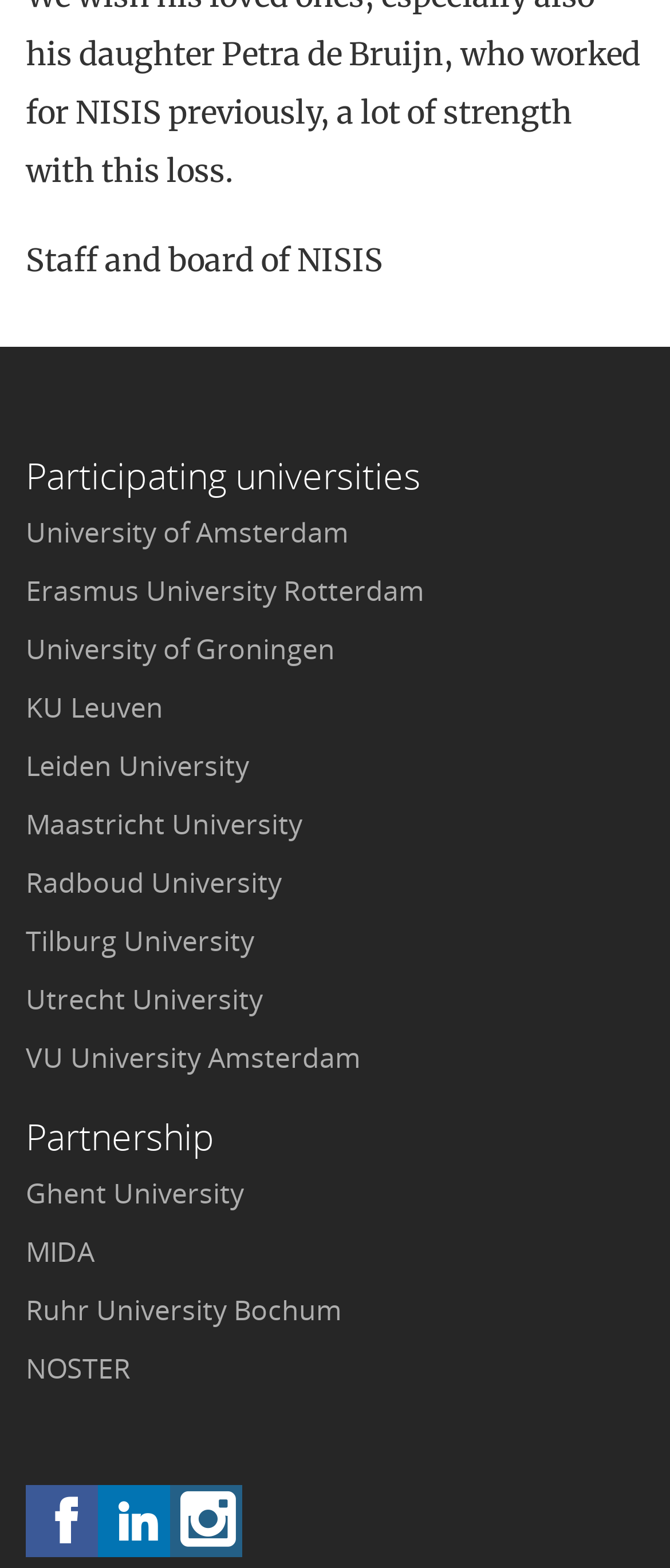Indicate the bounding box coordinates of the element that must be clicked to execute the instruction: "Learn about Partnership". The coordinates should be given as four float numbers between 0 and 1, i.e., [left, top, right, bottom].

[0.038, 0.708, 0.962, 0.741]